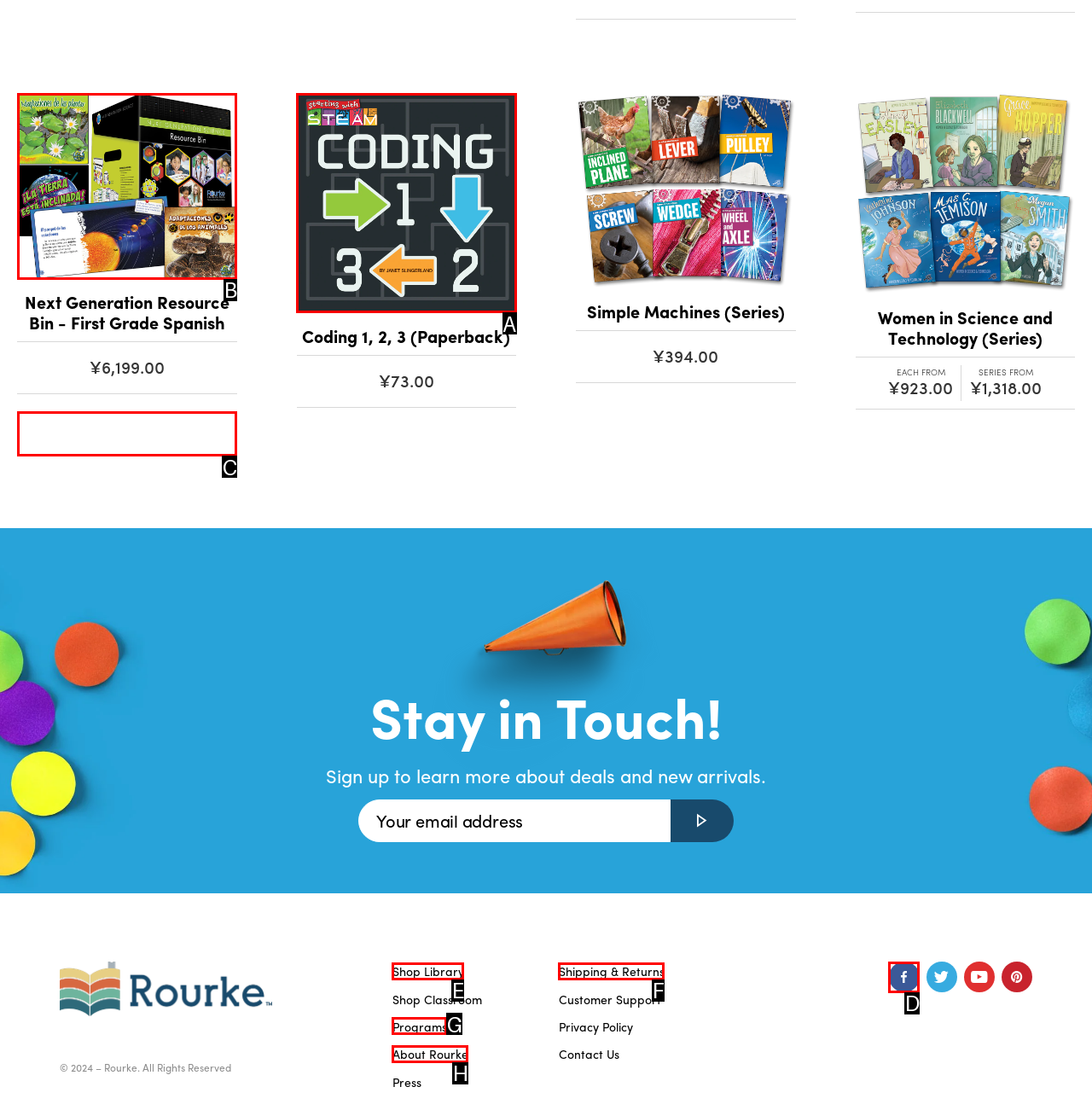Determine the right option to click to perform this task: Learn more about 2014 - Next Generation Resource Bin - First Grade Spanish
Answer with the correct letter from the given choices directly.

B